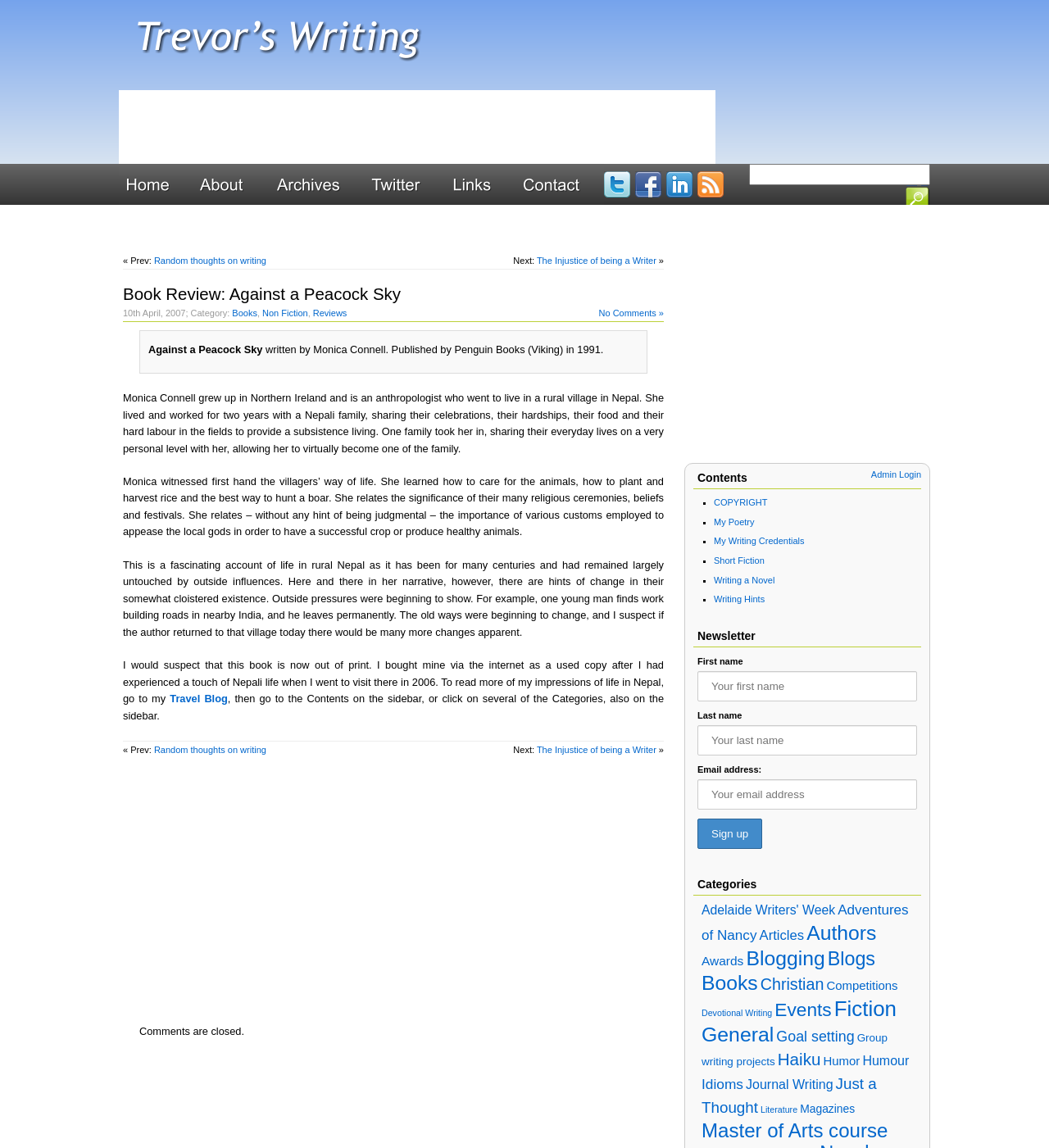Please specify the bounding box coordinates of the clickable region to carry out the following instruction: "Go to Home page". The coordinates should be four float numbers between 0 and 1, in the format [left, top, right, bottom].

[0.113, 0.143, 0.184, 0.178]